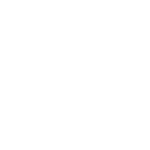What are the active ingredients in TUSPRAX-LS Syrup?
Using the image as a reference, answer the question with a short word or phrase.

Ambroxol, Levosalbutamol, and Guaiphenesine